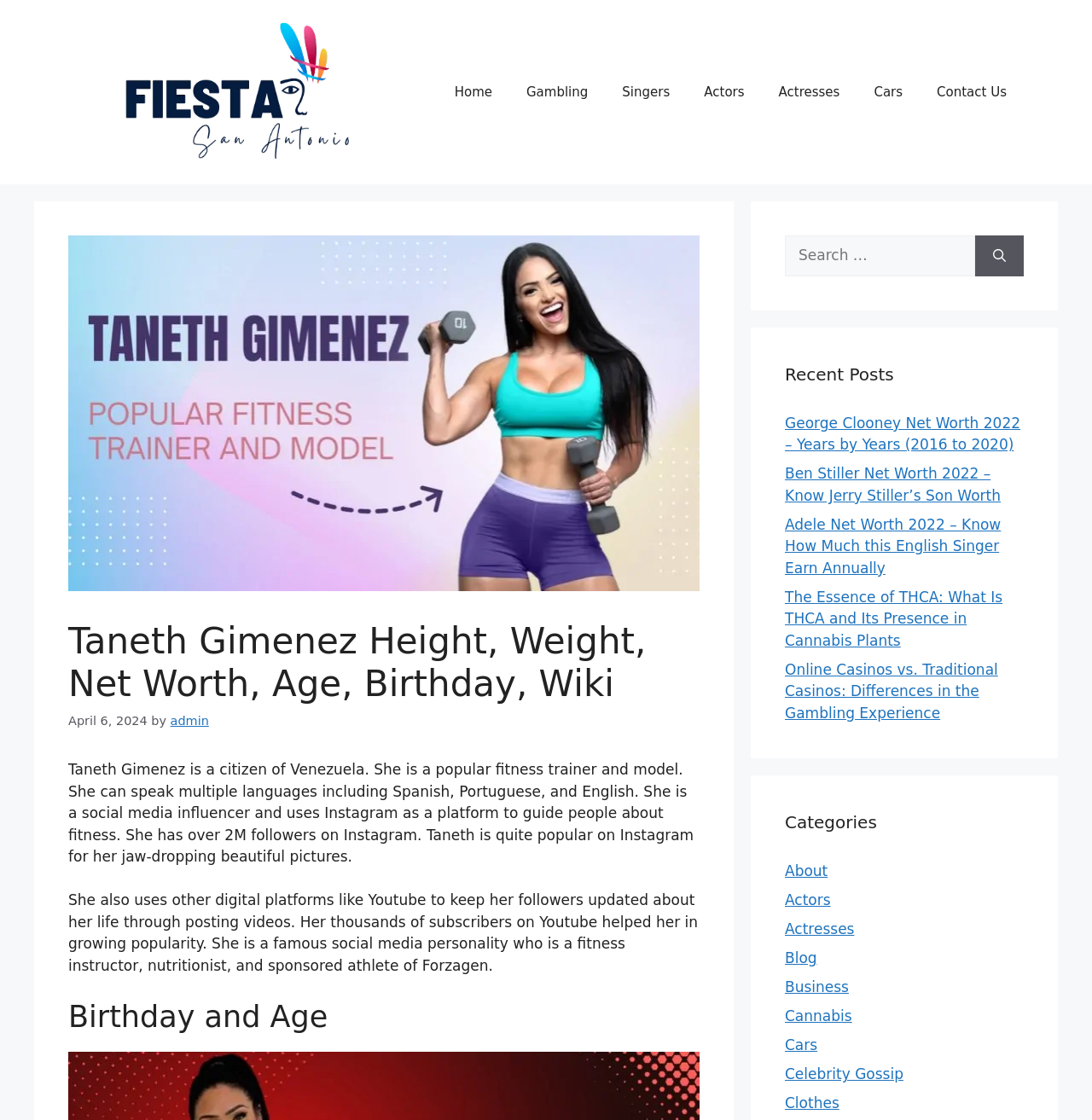How many followers does Taneth Gimenez have on Instagram?
Using the visual information from the image, give a one-word or short-phrase answer.

Over 2M